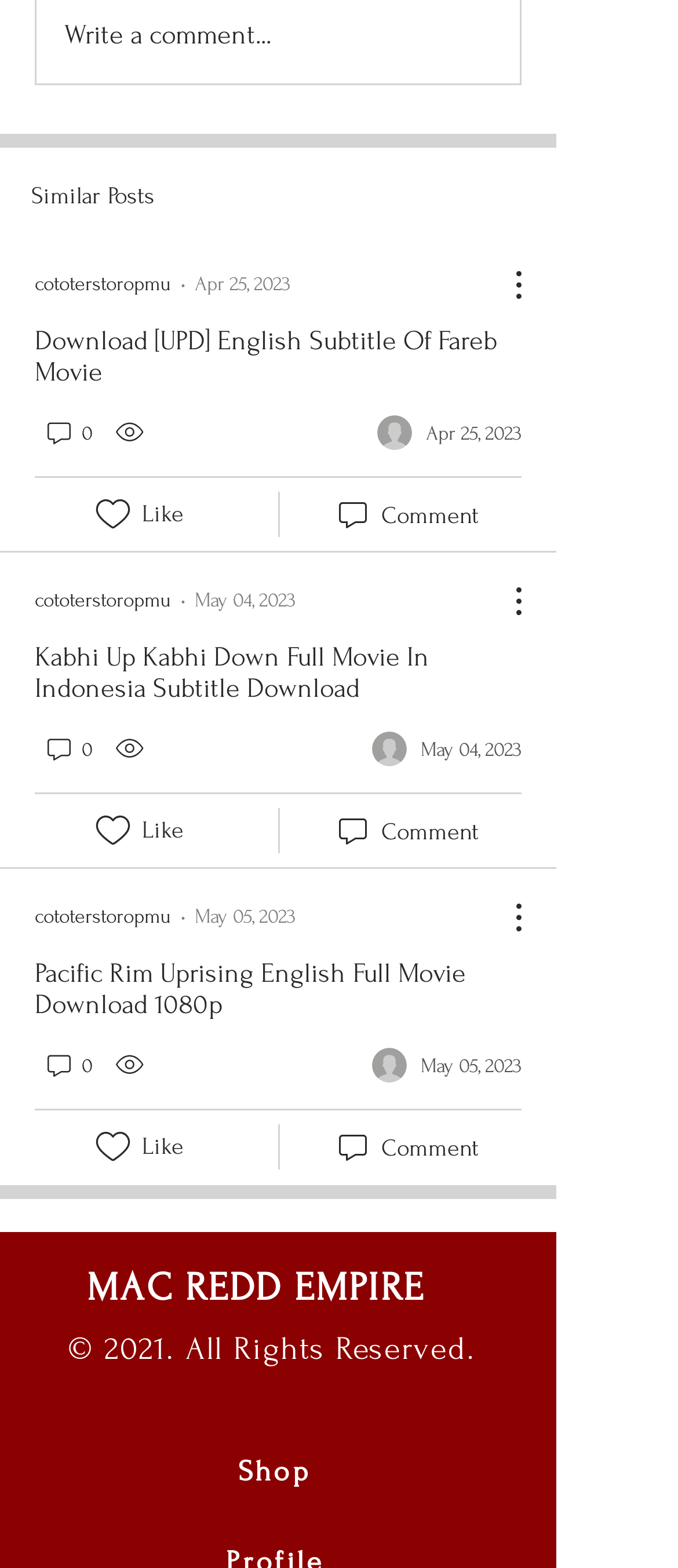Determine the bounding box coordinates for the area that should be clicked to carry out the following instruction: "Download English Subtitle Of Fareb Movie".

[0.051, 0.207, 0.733, 0.247]